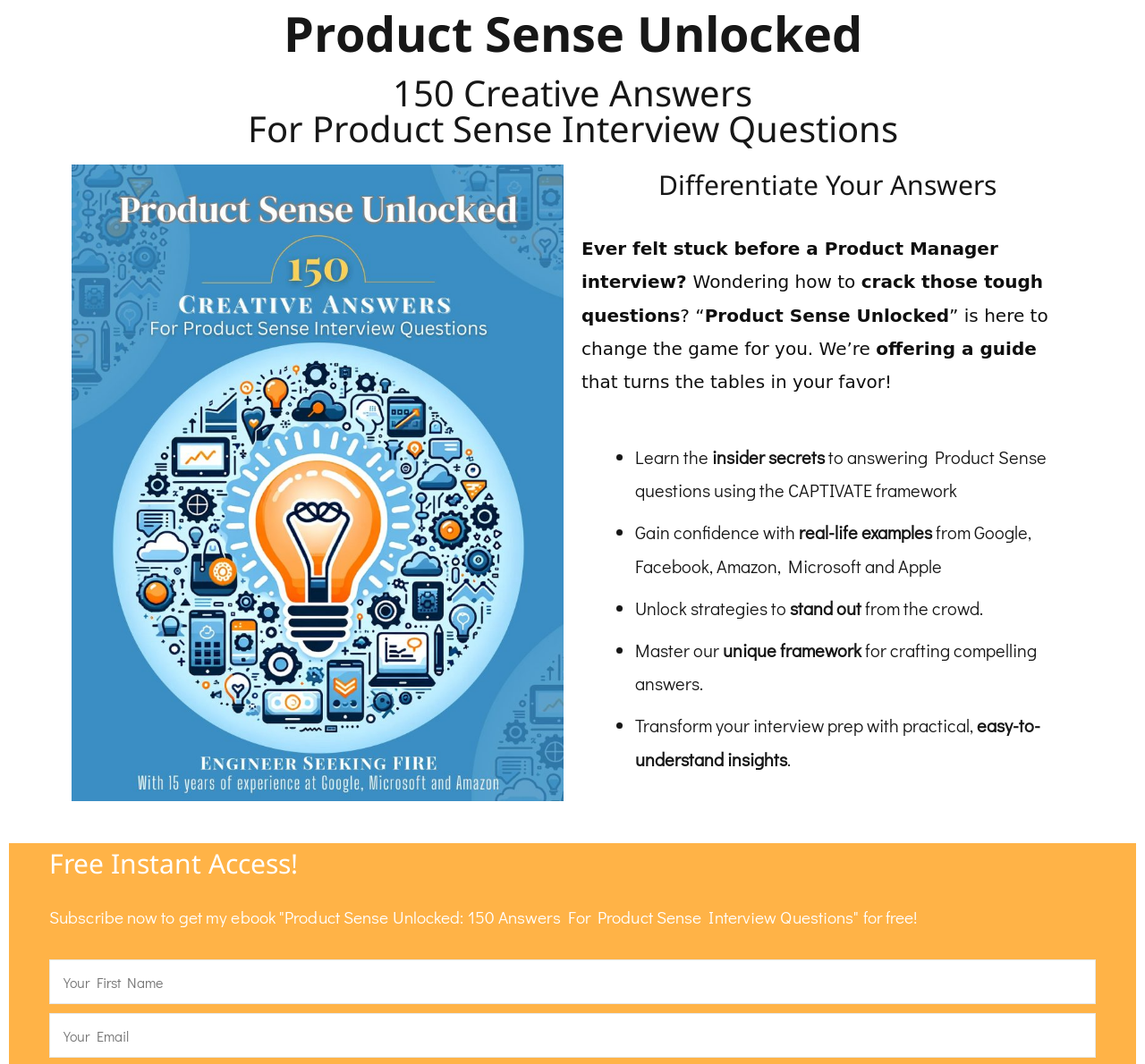What is the benefit of using the guide?
Please answer the question with a detailed and comprehensive explanation.

The guide, 'Product Sense Unlocked', promises to transform users' interview prep by providing practical and easy-to-understand insights. This suggests that the guide will help users prepare more effectively for Product Manager interviews and increase their chances of success.